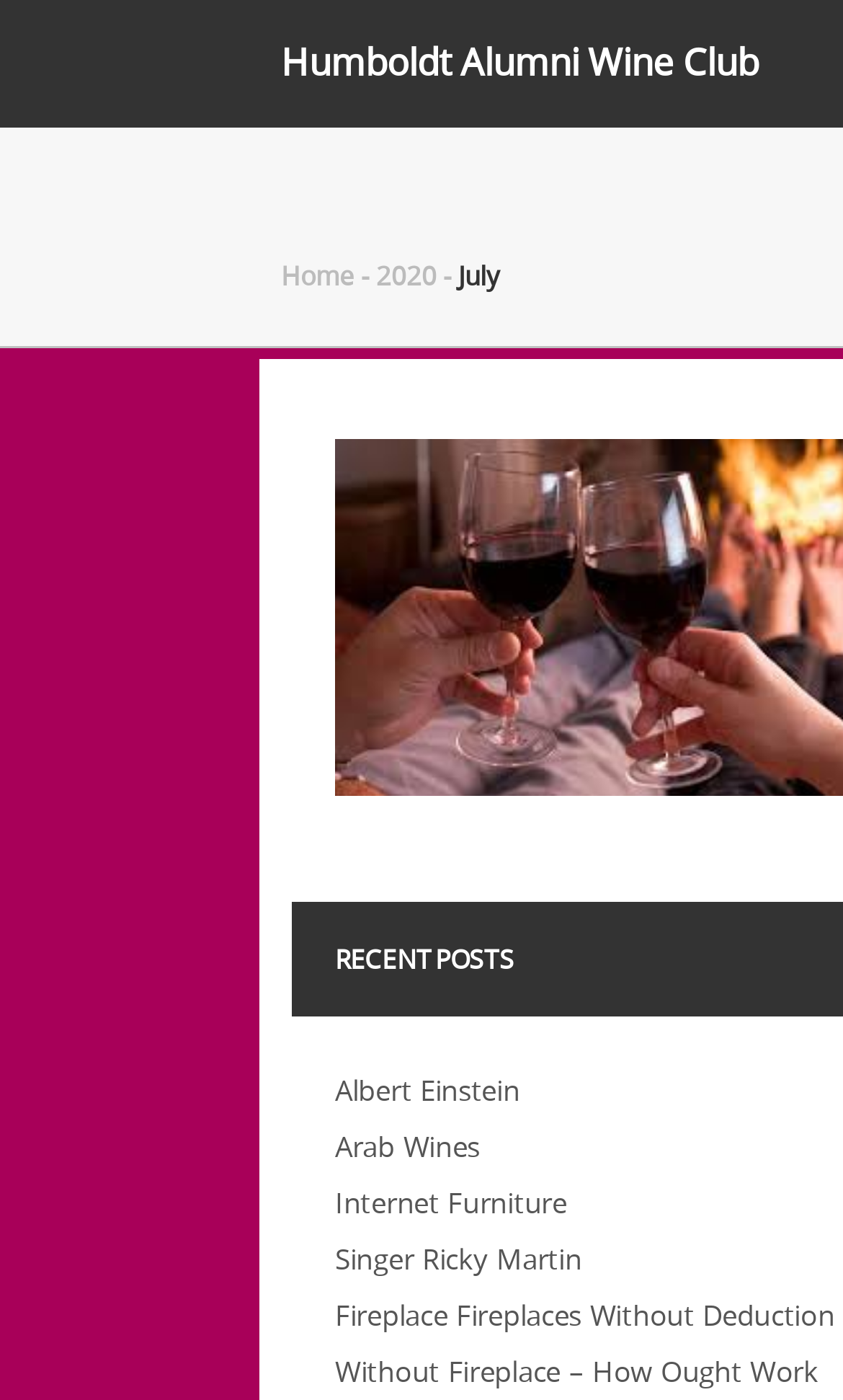Please specify the bounding box coordinates of the clickable section necessary to execute the following command: "view 2020 page".

[0.446, 0.184, 0.518, 0.209]